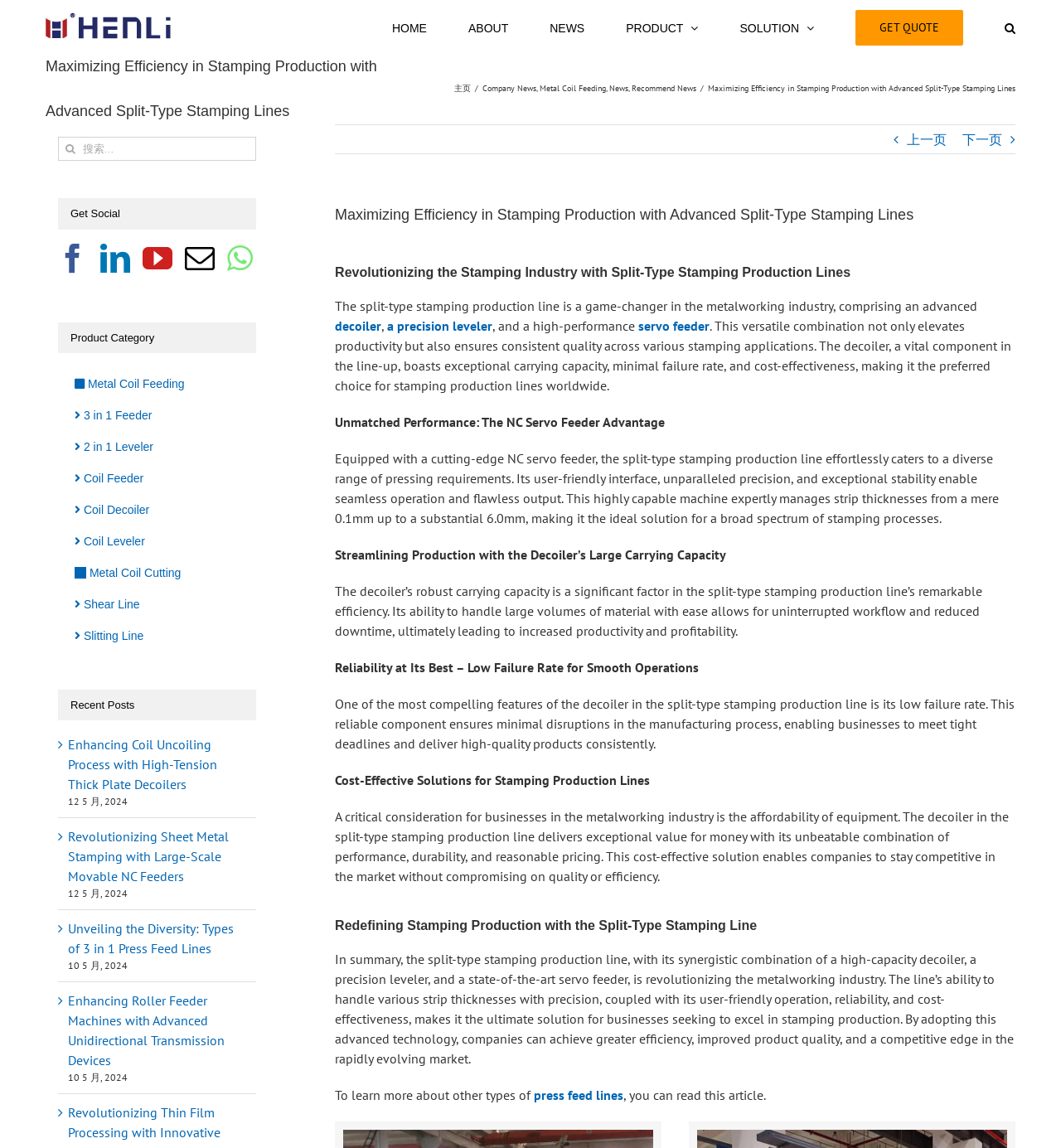Please identify the bounding box coordinates for the region that you need to click to follow this instruction: "Read the latest news".

[0.518, 0.0, 0.551, 0.045]